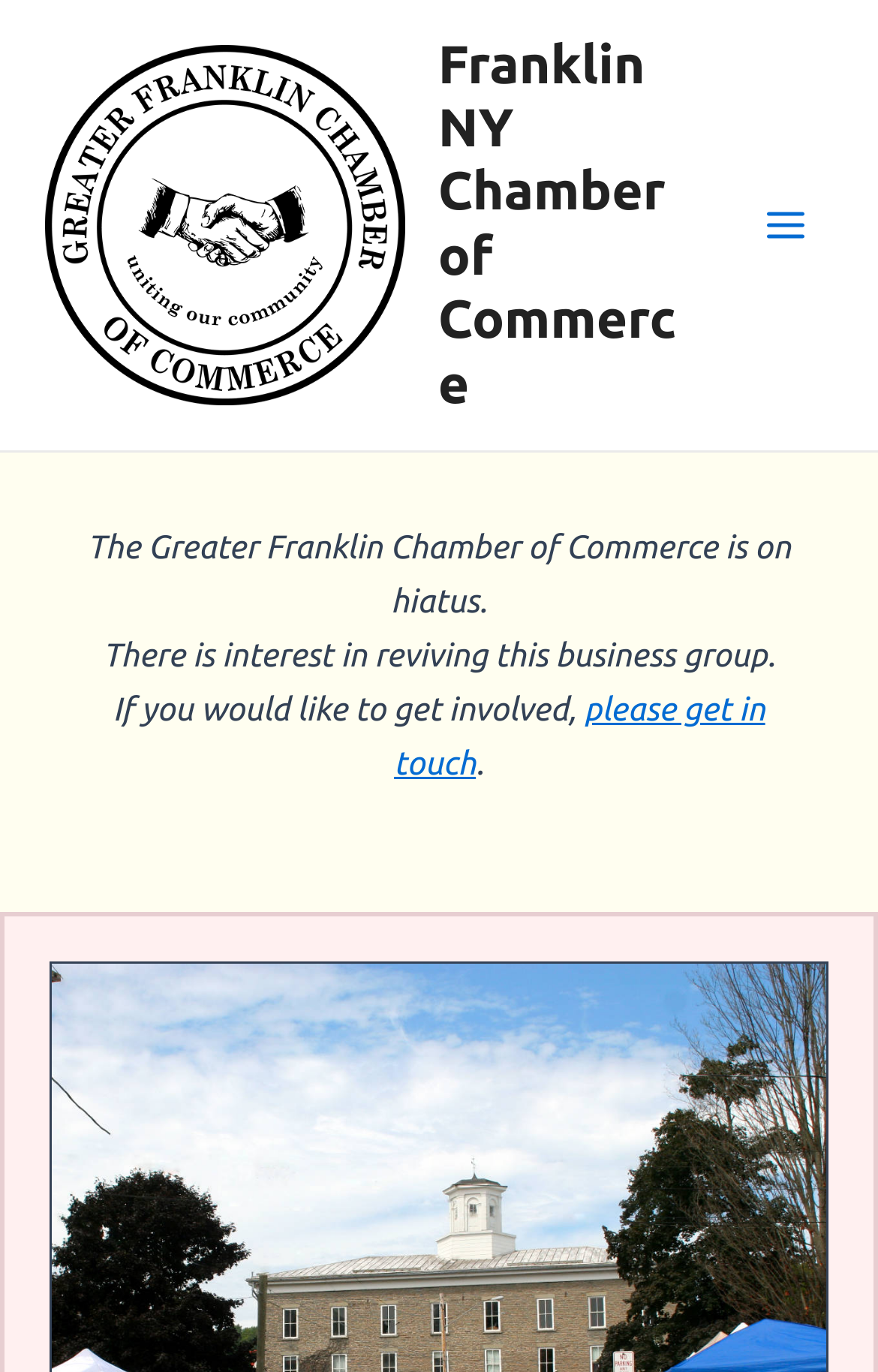Create a detailed summary of the webpage's content and design.

The webpage is about the Greater Franklin Chamber of Commerce, which is currently on hiatus. At the top left corner, there is a logo for the Greater Franklin NY Chamber of Commerce, accompanied by a link with the same name. On the top right corner, there is a main menu button. 

Below the logo, there is a section that contains three paragraphs of text. The first paragraph states that the Greater Franklin Chamber of Commerce is on hiatus. The second paragraph mentions that there is interest in reviving this business group. The third paragraph invites users to get involved and provides a link to "please get in touch" for those interested. 

There is also a mention of "Old Franklin Day" at the bottom of the page, but its exact location and context are unclear.